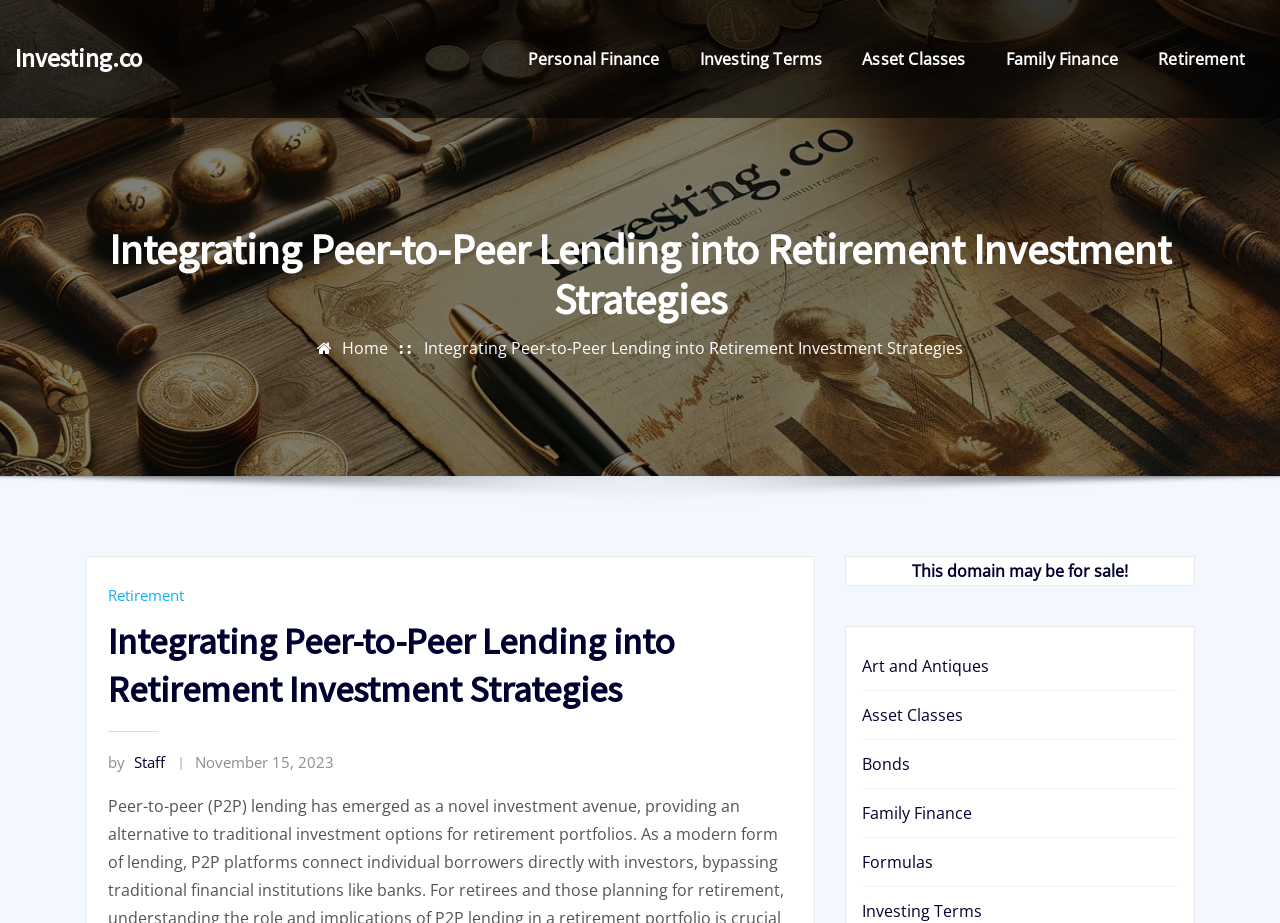Please identify the bounding box coordinates of the clickable area that will fulfill the following instruction: "Read Integrating Peer-to-Peer Lending into Retirement Investment Strategies". The coordinates should be in the format of four float numbers between 0 and 1, i.e., [left, top, right, bottom].

[0.331, 0.365, 0.752, 0.389]